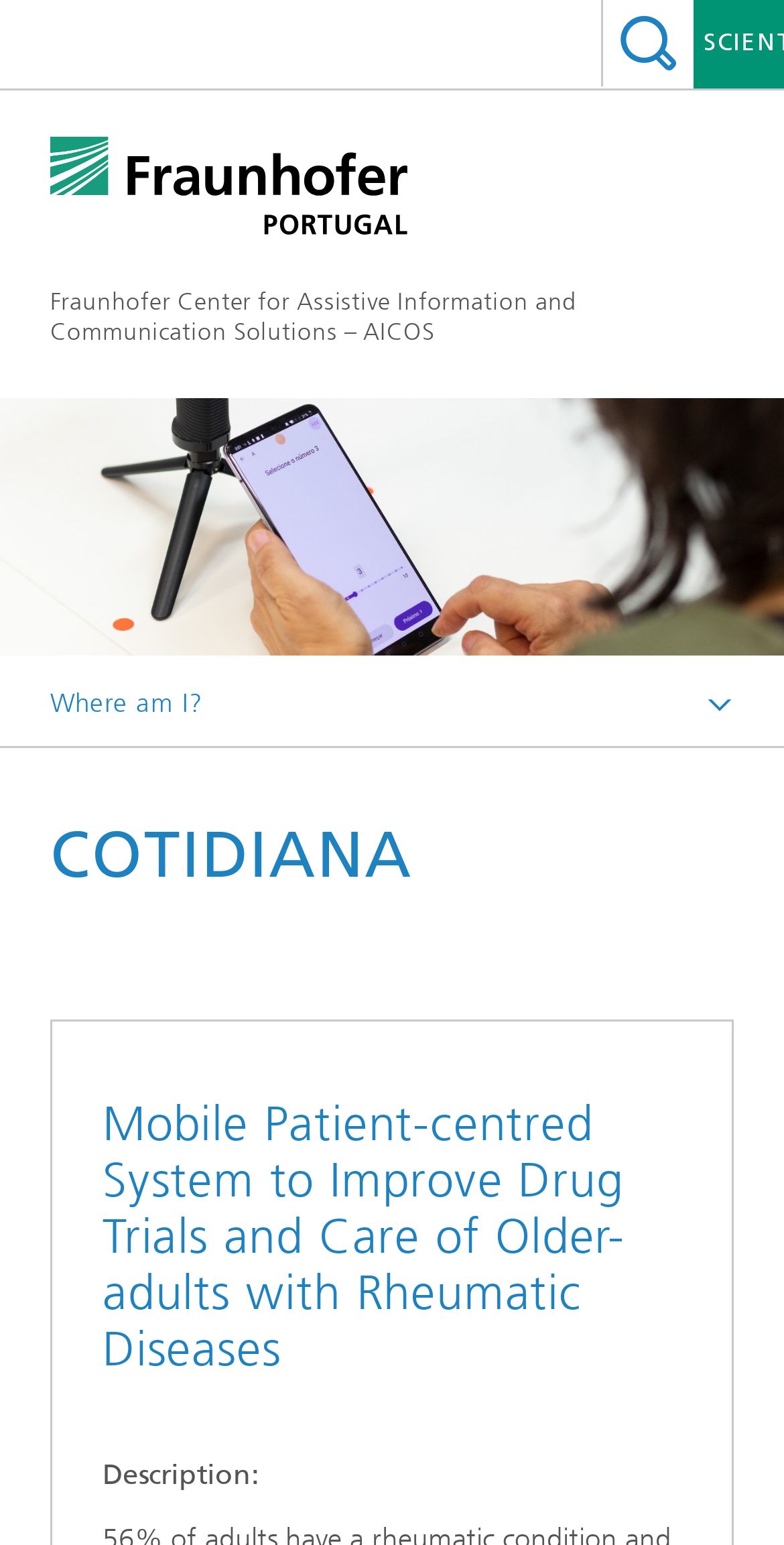Answer the question below in one word or phrase:
What is the name of the center mentioned on the webpage?

Fraunhofer Center